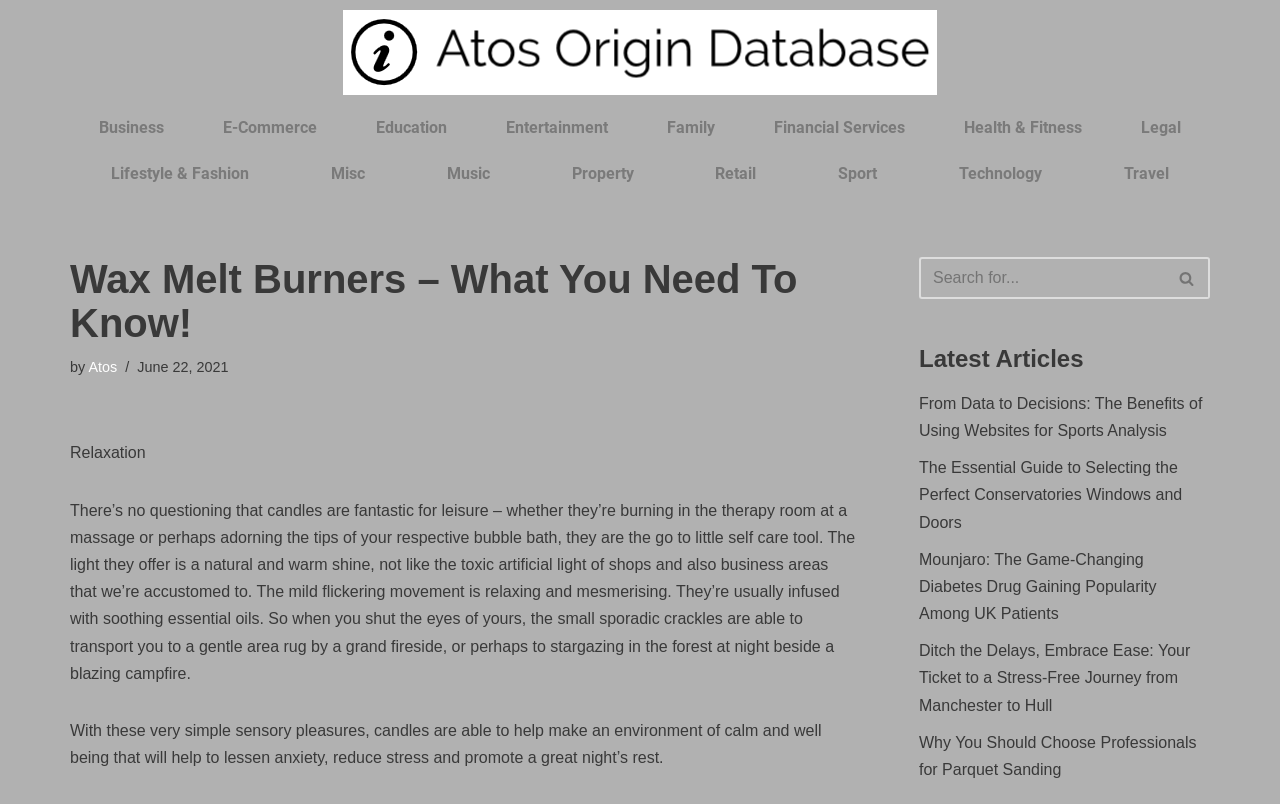Specify the bounding box coordinates of the element's area that should be clicked to execute the given instruction: "Visit the Business category". The coordinates should be four float numbers between 0 and 1, i.e., [left, top, right, bottom].

[0.055, 0.131, 0.151, 0.188]